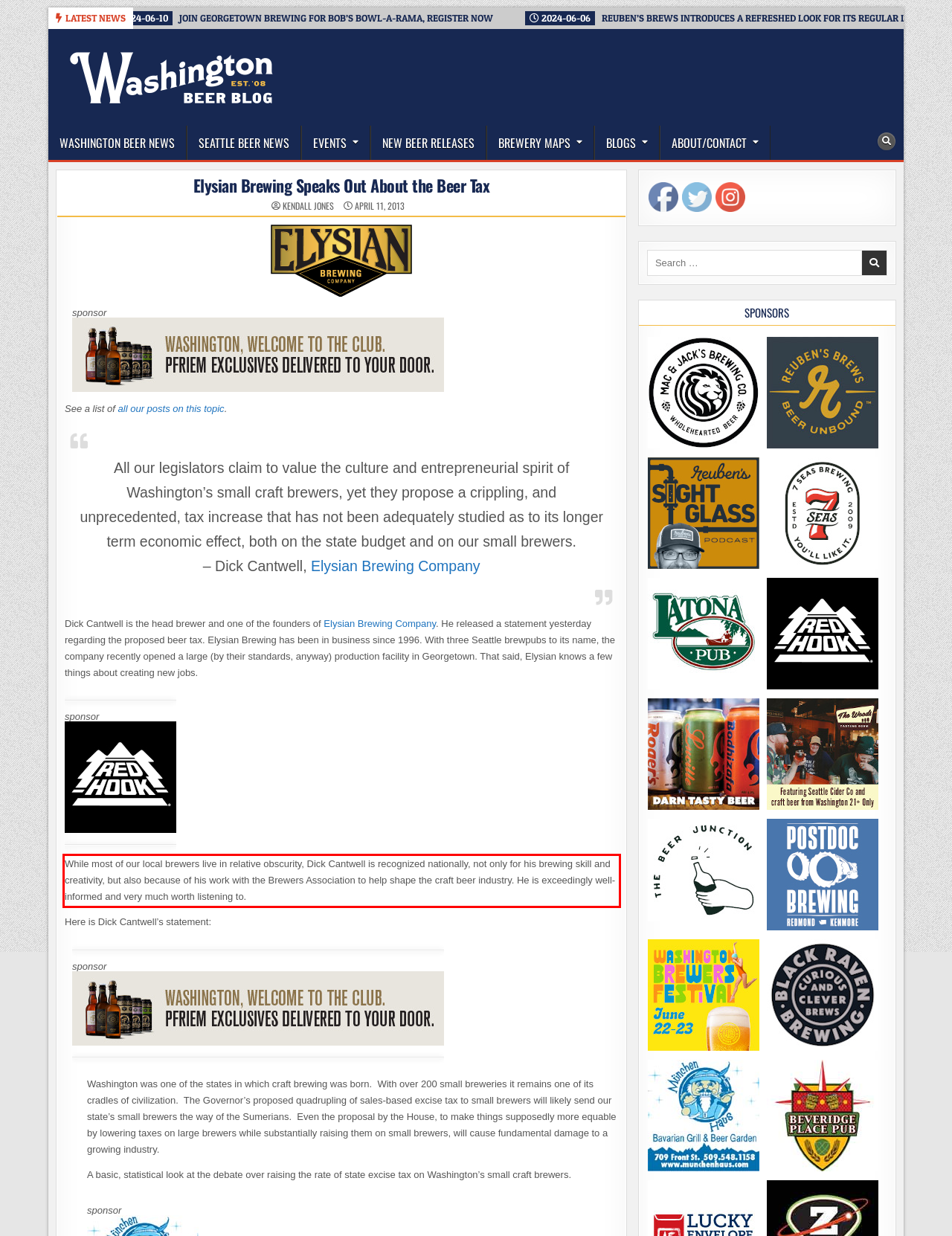You have a screenshot with a red rectangle around a UI element. Recognize and extract the text within this red bounding box using OCR.

While most of our local brewers live in relative obscurity, Dick Cantwell is recognized nationally, not only for his brewing skill and creativity, but also because of his work with the Brewers Association to help shape the craft beer industry. He is exceedingly well-informed and very much worth listening to.